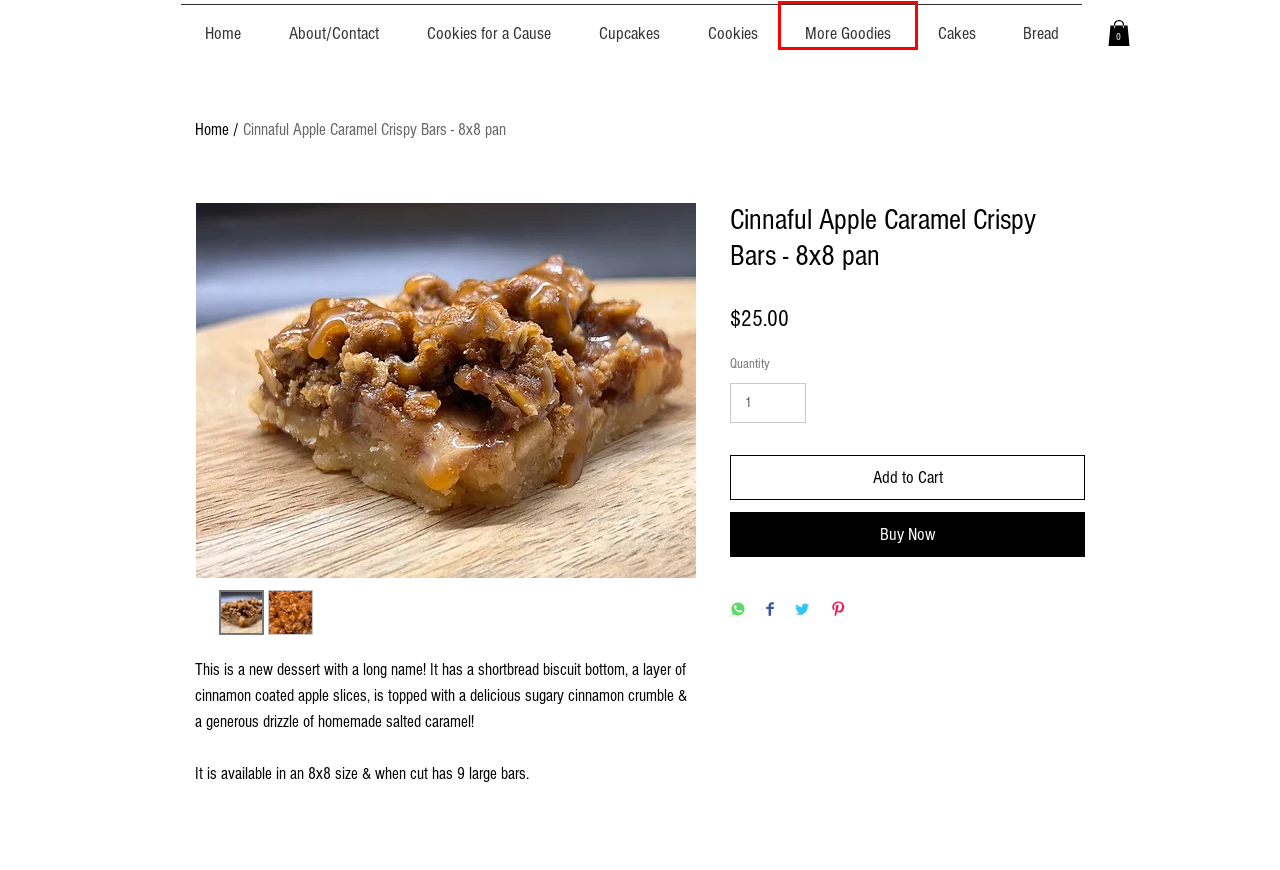After examining the screenshot of a webpage with a red bounding box, choose the most accurate webpage description that corresponds to the new page after clicking the element inside the red box. Here are the candidates:
A. Bread | Mysite
B. More Goodies | Norton, MA | www.katesconfectionsnorton.com
C. Cart Page | Mysite
D. Cupcakes | Norton, MA | www.katesconfectionsnorton.com
E. Cookies for a Cause | Norton, MA | www.katesconfectionsnorton.com
F. Cookies | Norton, MA | www.katesconfectionsnorton.com
G. Cakes | Norton, MA | www.katesconfectionsnorton.com
H. Cupcakes Cookies | www.katesconfectionsnorton.com | United States

B